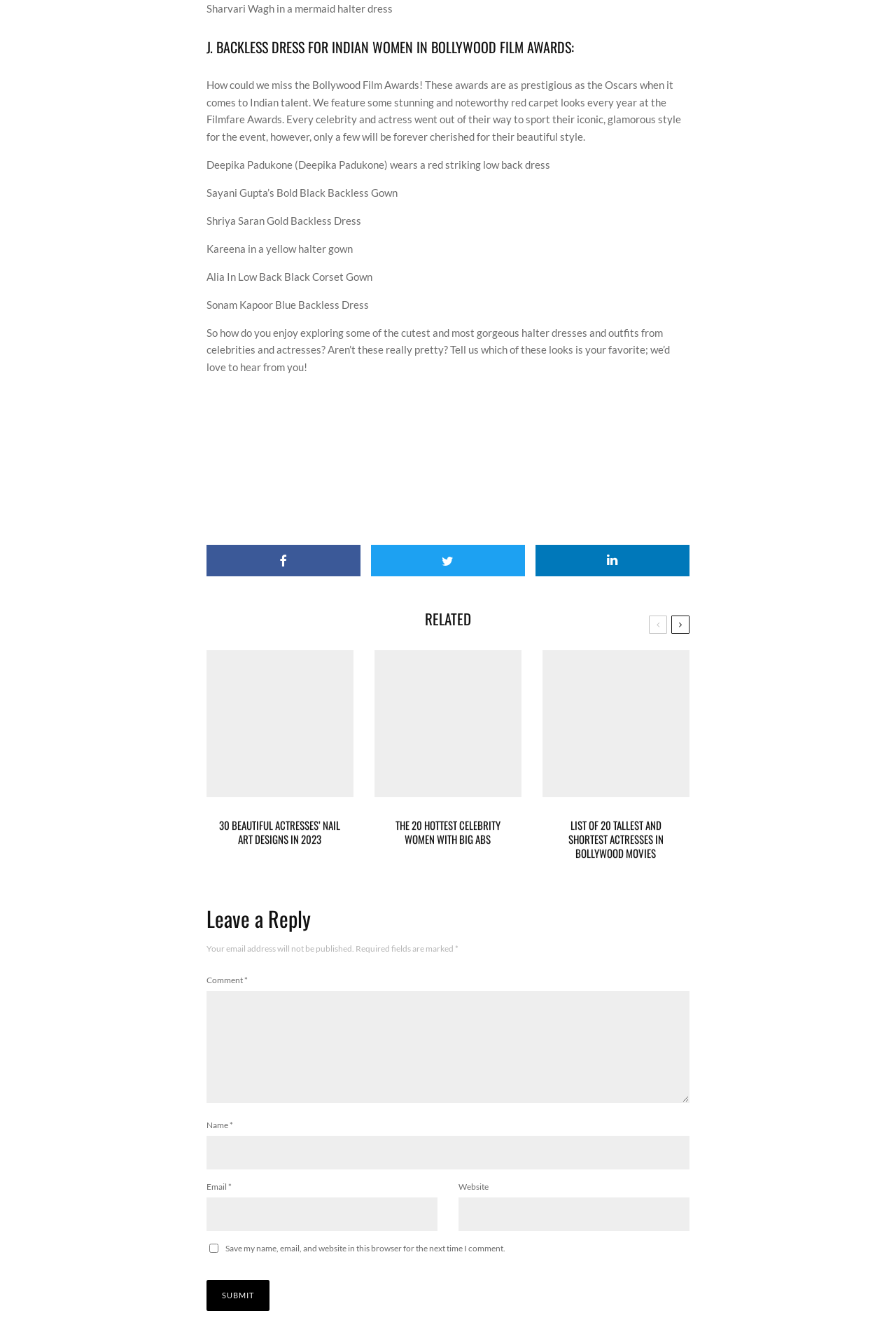How many articles are related to the main topic?
Please provide a detailed answer to the question.

There are three related articles listed at the bottom of the webpage, with links and images. They appear to be related to Bollywood actresses and celebrities.